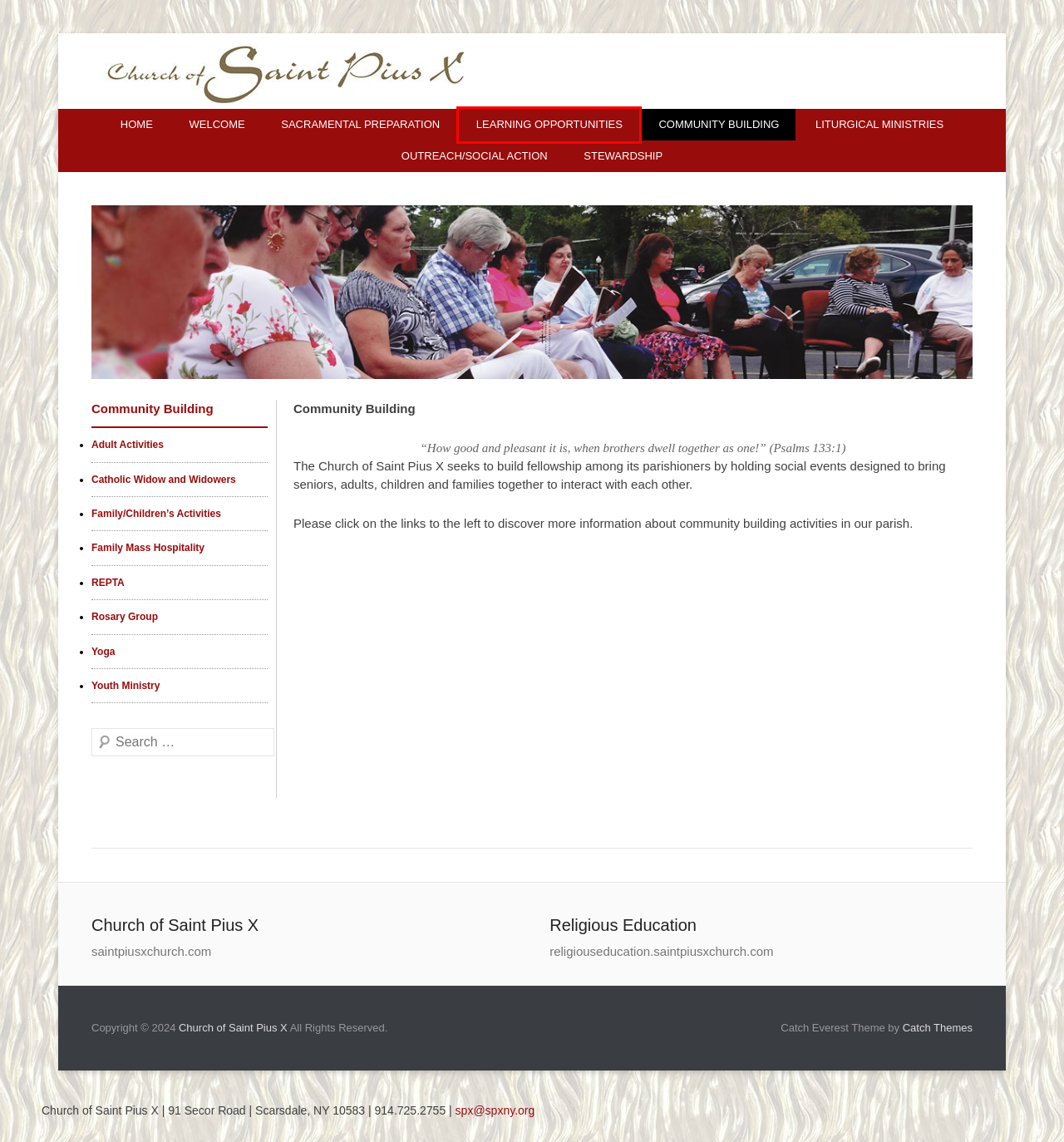You have a screenshot showing a webpage with a red bounding box highlighting an element. Choose the webpage description that best fits the new webpage after clicking the highlighted element. The descriptions are:
A. Welcome to Our Church – Church of Saint Pius X
B. Sacramental Preparation – Church of Saint Pius X
C. Stewardship – Church of Saint Pius X
D. Religious Education – Church of Saint Pius X
E. Outreach/Social Action – Church of Saint Pius X
F. Family Mass Hospitality – Church of Saint Pius X
G. Church of Saint Pius X – Saint Pius X Church – A Roman Catholic Community in Scarsdale, NY 10583
H. Learning Opportunities – Church of Saint Pius X

H